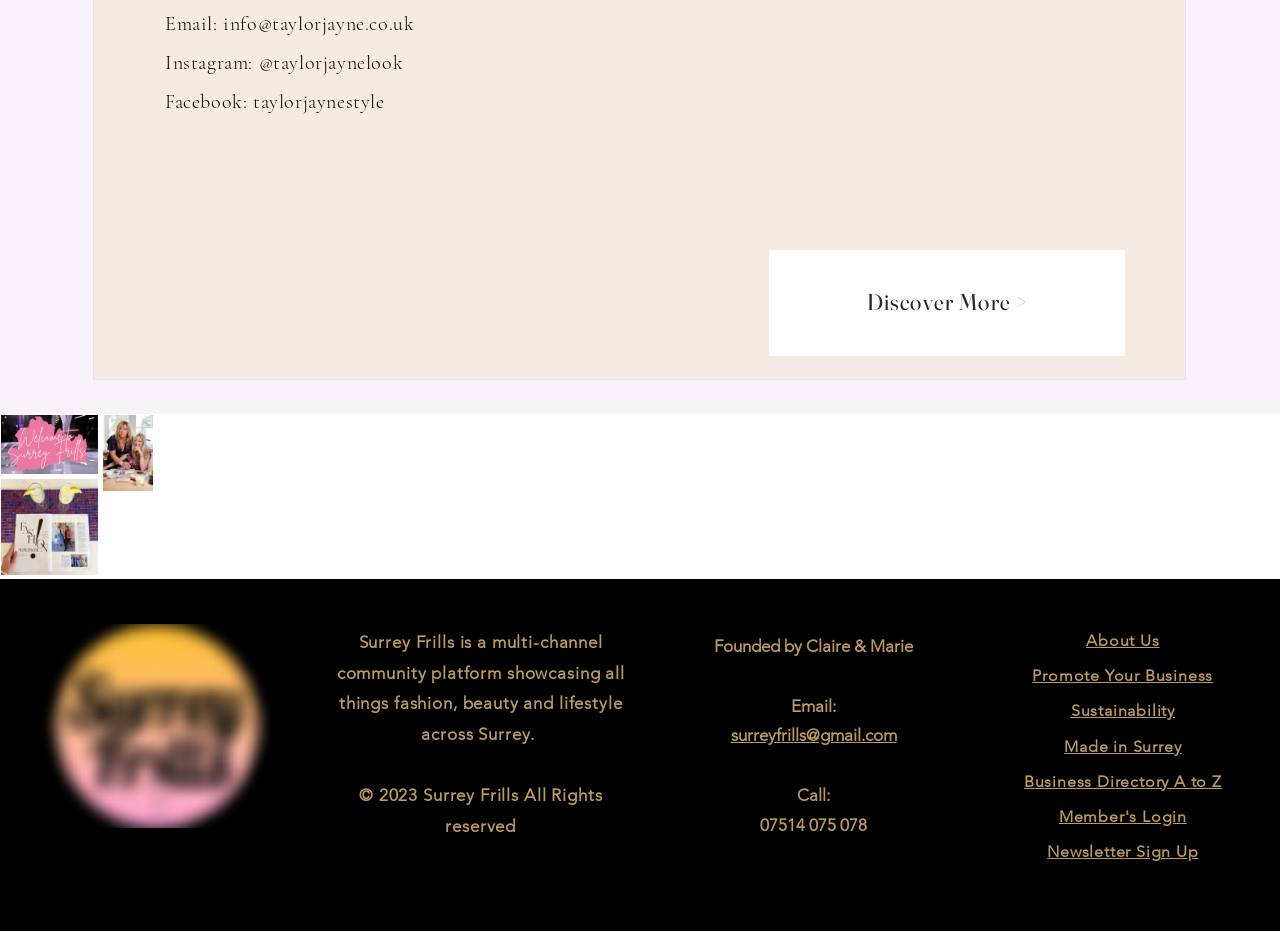Pinpoint the bounding box coordinates of the area that should be clicked to complete the following instruction: "Check the 'Facebook' social media link". The coordinates must be given as four float numbers between 0 and 1, i.e., [left, top, right, bottom].

[0.598, 0.928, 0.629, 0.97]